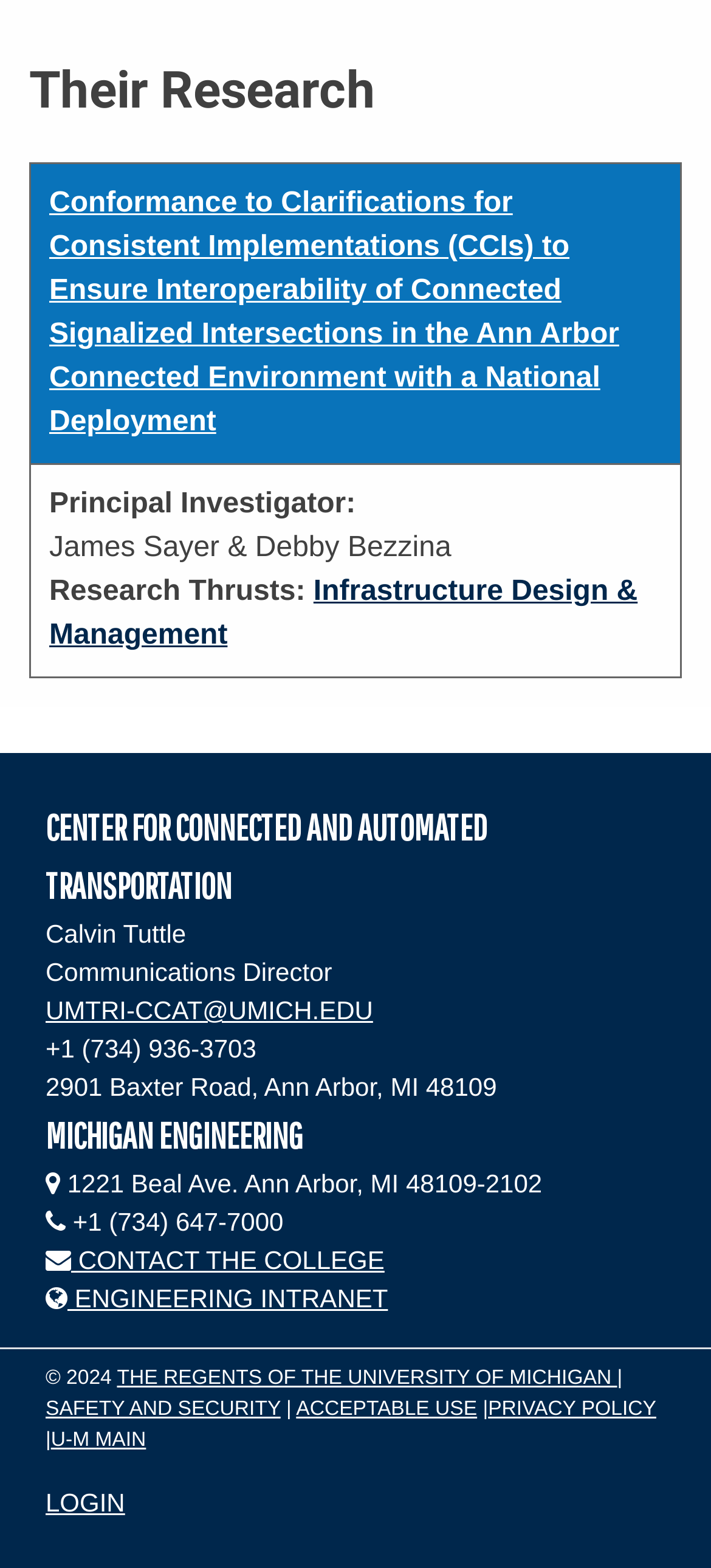Answer the question below in one word or phrase:
What is the phone number of the research center?

+1 (734) 936-3703